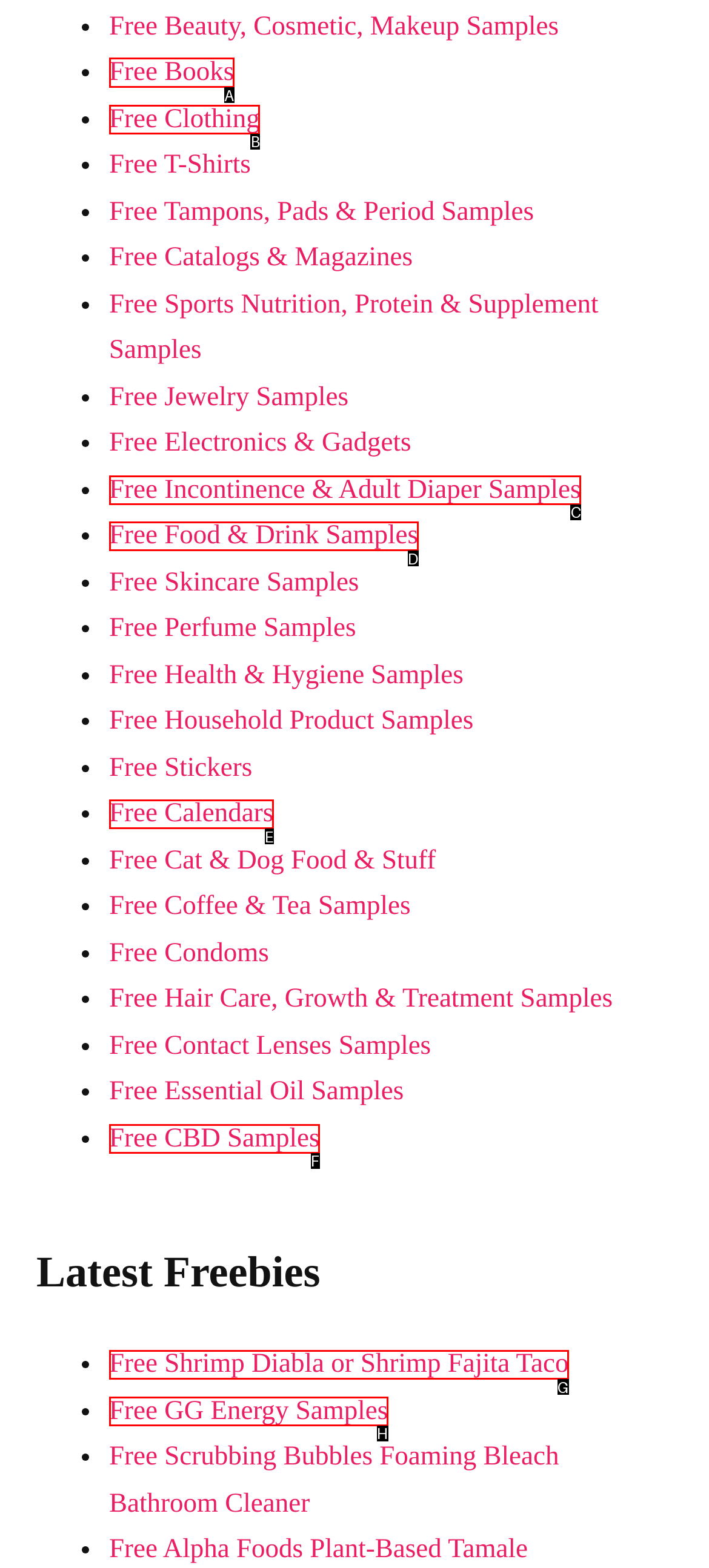Determine the letter of the element to click to accomplish this task: Explore free books. Respond with the letter.

A